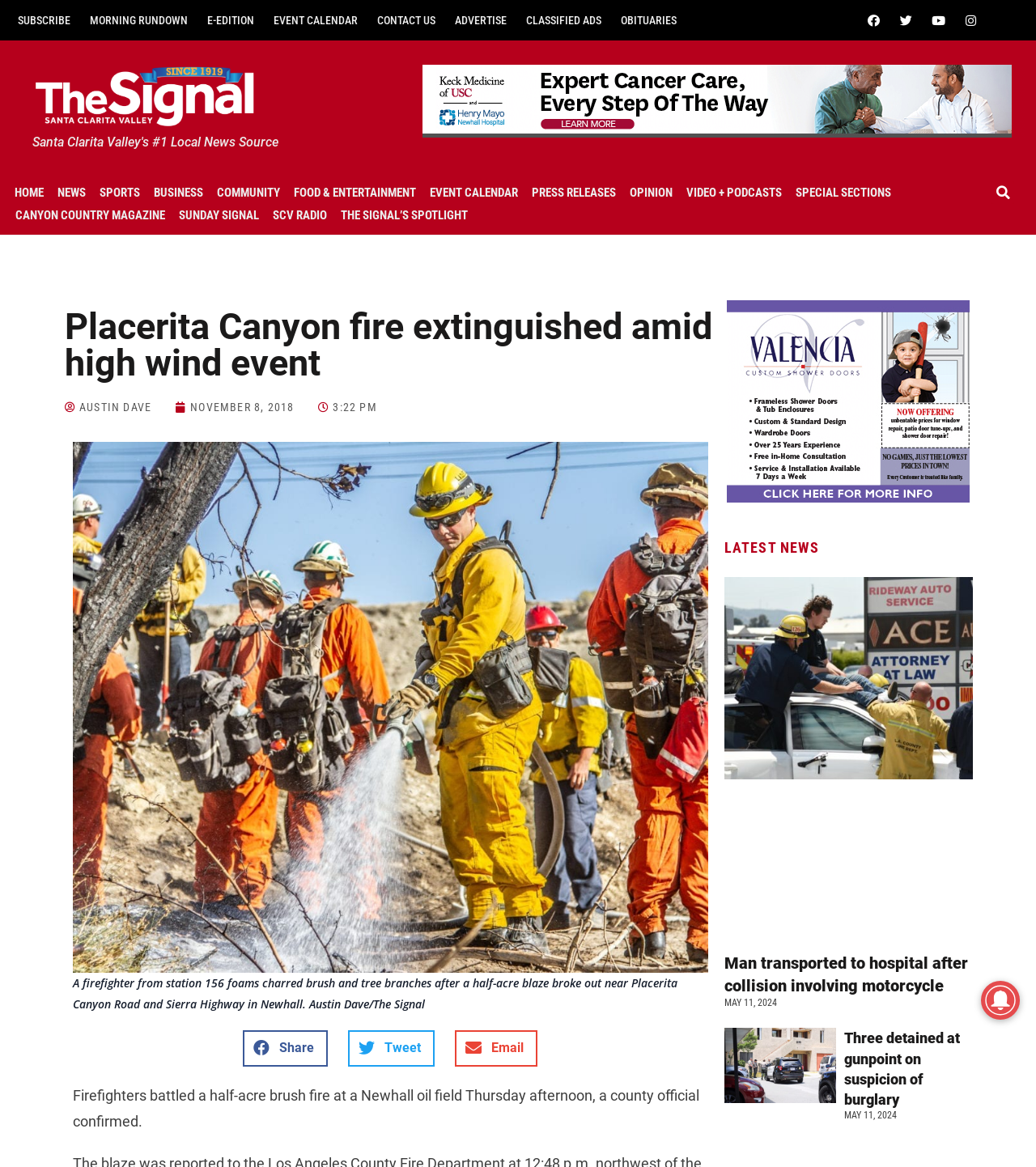Determine the webpage's heading and output its text content.

Placerita Canyon fire extinguished amid high wind event